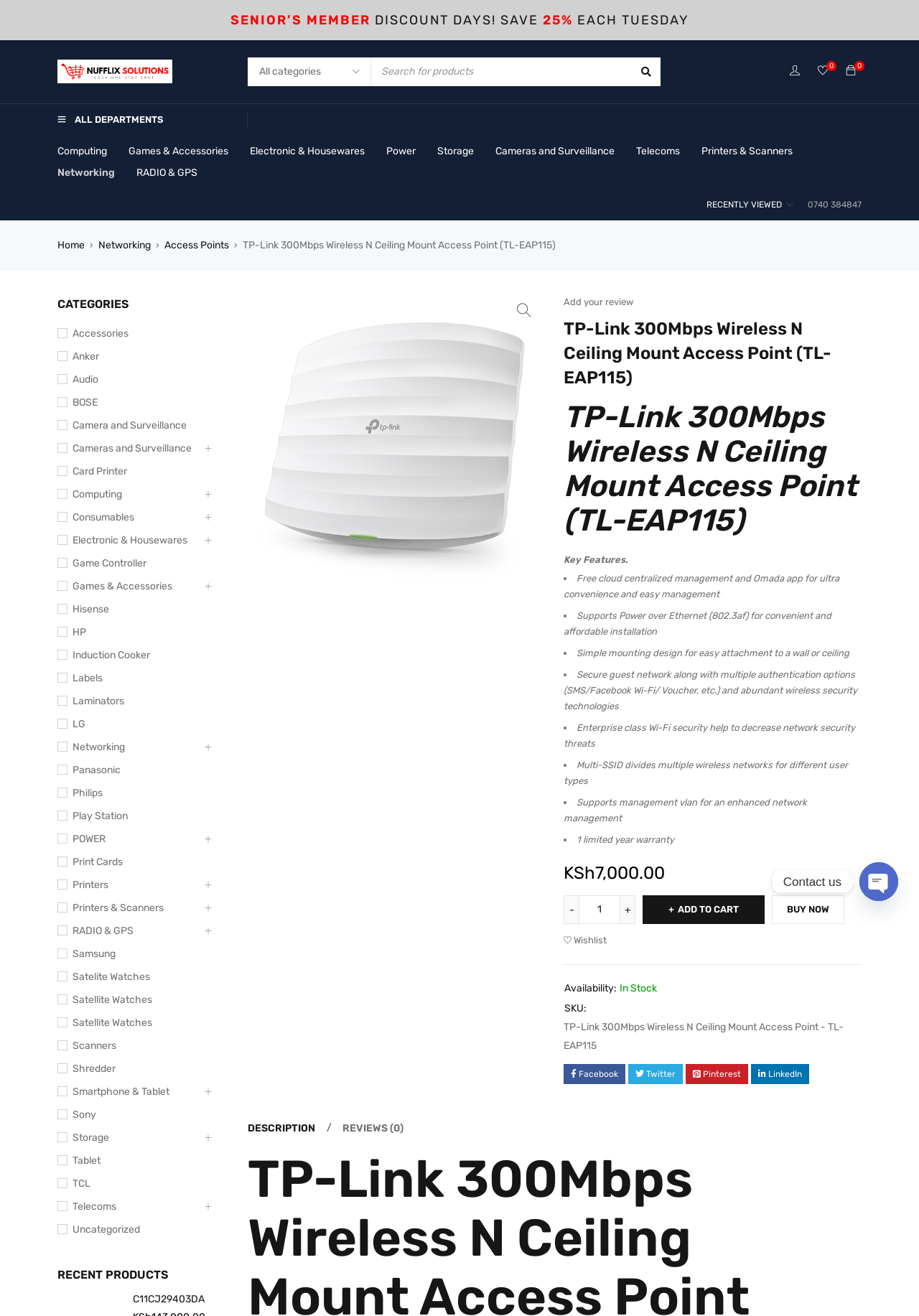What is the discount for senior members?
Using the details shown in the screenshot, provide a comprehensive answer to the question.

The discount for senior members is mentioned in the heading 'SENIOR’S MEMBER DISCOUNT DAYS! SAVE 25% EACH TUESDAY' at the top of the webpage.